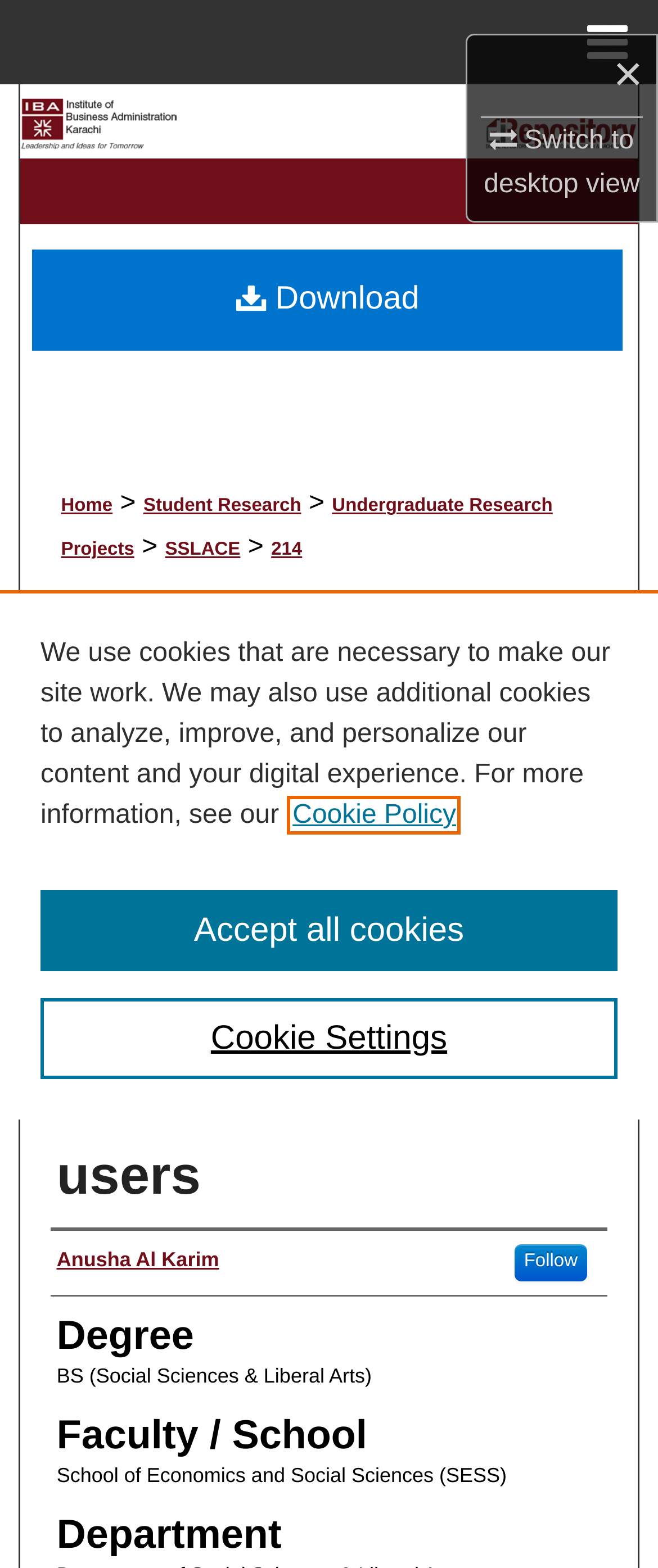What is the degree of the author?
Provide an in-depth answer to the question, covering all aspects.

The degree of the author can be found in the section below the title of the study, where it says 'Degree' and then lists the degree 'BS (Social Sciences & Liberal Arts)'.